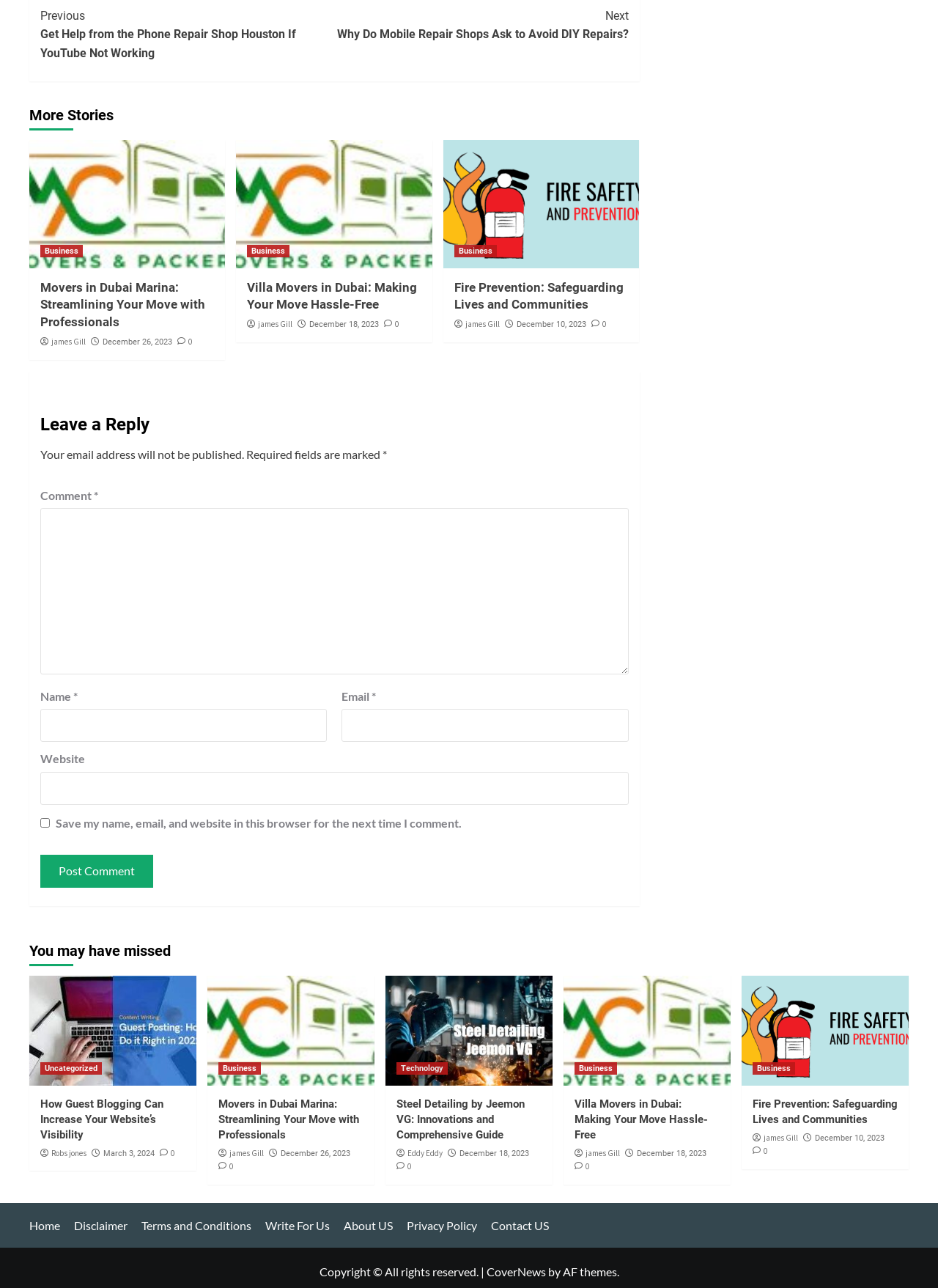Give a one-word or phrase response to the following question: What is the date of the last article under 'You may have missed'?

March 3, 2024